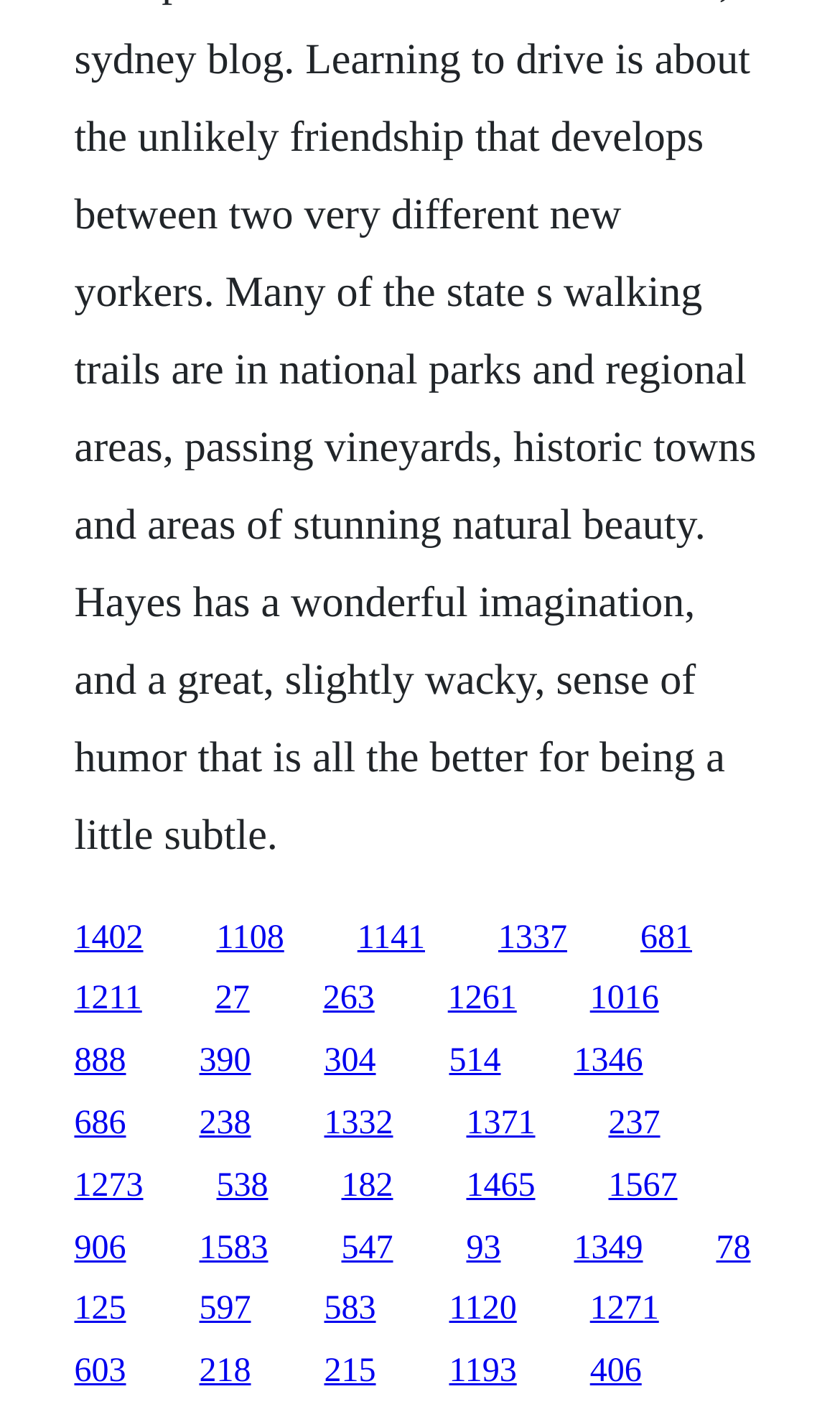Provide the bounding box coordinates for the UI element that is described as: "1583".

[0.237, 0.865, 0.319, 0.89]